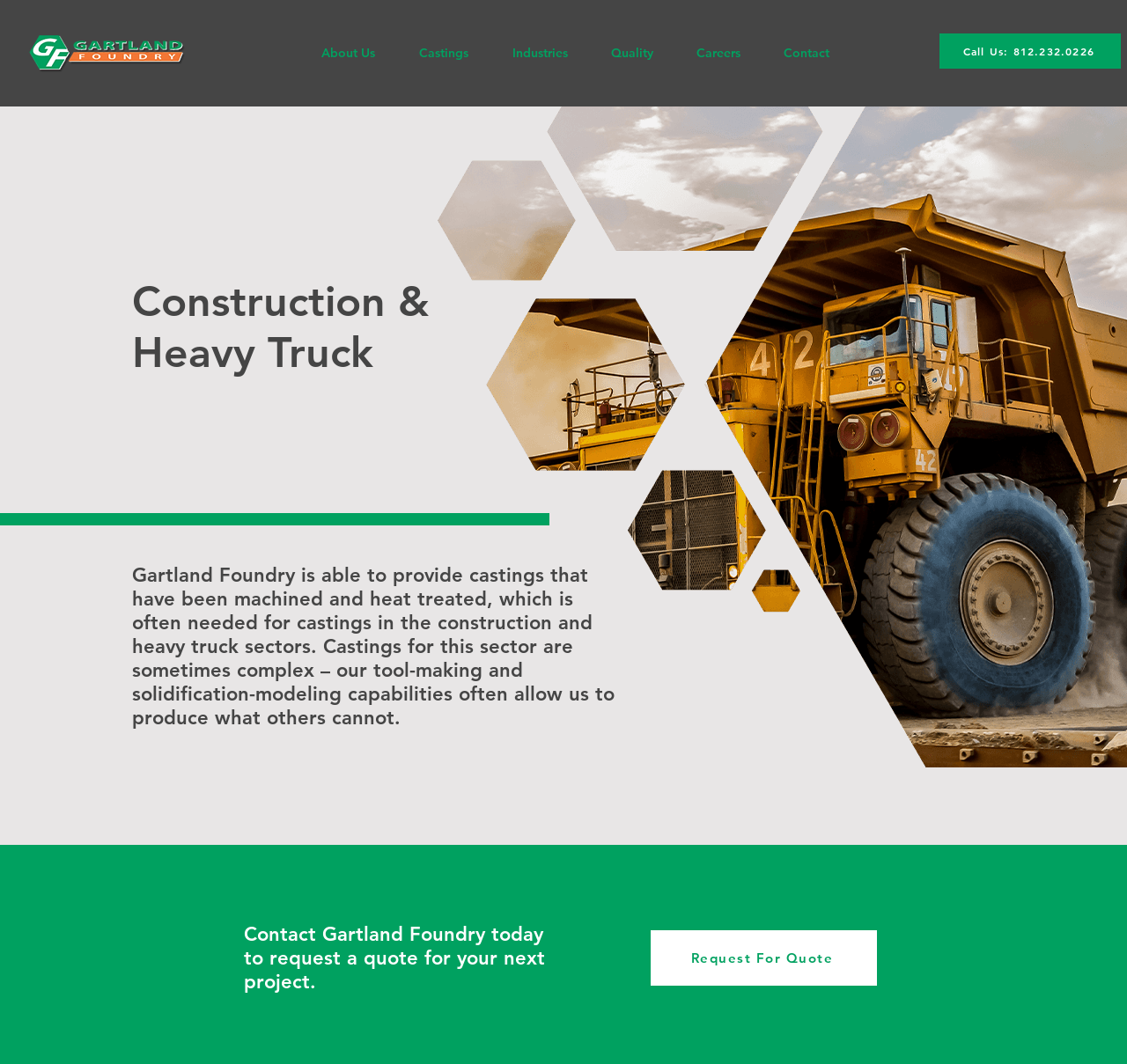Find the bounding box coordinates of the area that needs to be clicked in order to achieve the following instruction: "Learn about Customer/ Buyer Refund & Return Policy". The coordinates should be specified as four float numbers between 0 and 1, i.e., [left, top, right, bottom].

None